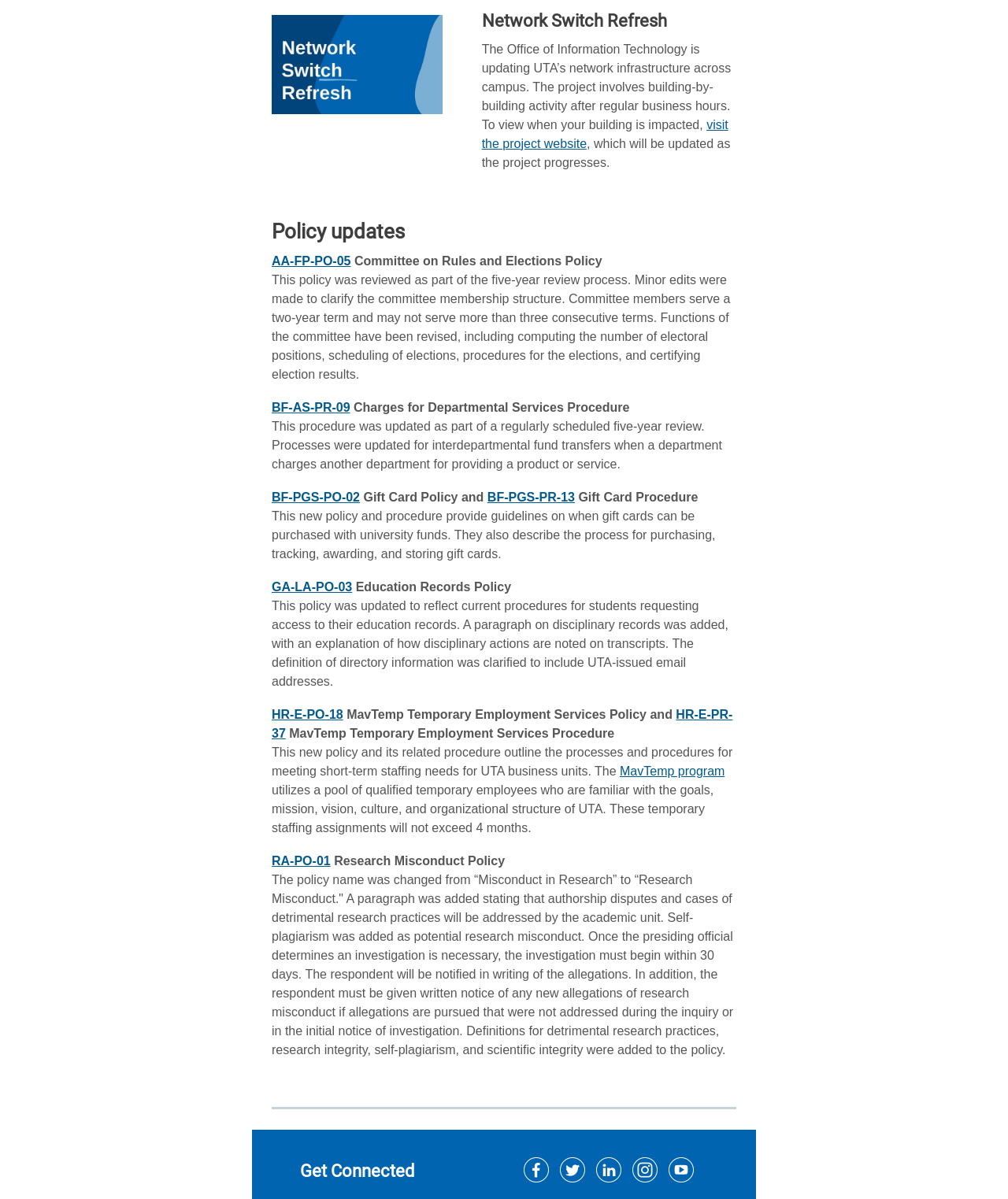Identify the bounding box coordinates of the section to be clicked to complete the task described by the following instruction: "visit the project website". The coordinates should be four float numbers between 0 and 1, formatted as [left, top, right, bottom].

[0.478, 0.098, 0.722, 0.125]